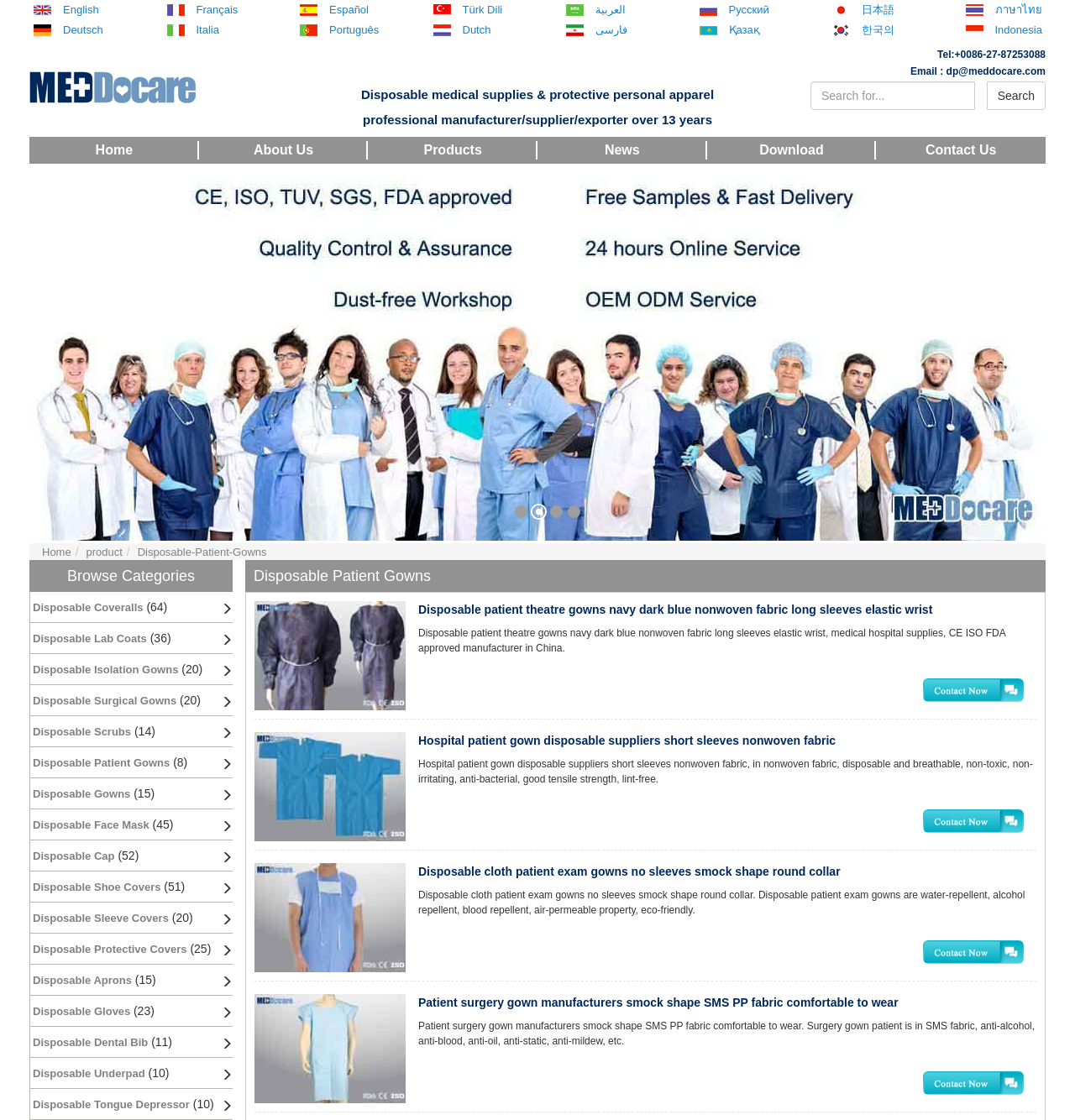Identify the bounding box coordinates of the clickable region required to complete the instruction: "Contact Us". The coordinates should be given as four float numbers within the range of 0 and 1, i.e., [left, top, right, bottom].

[0.861, 0.127, 0.927, 0.14]